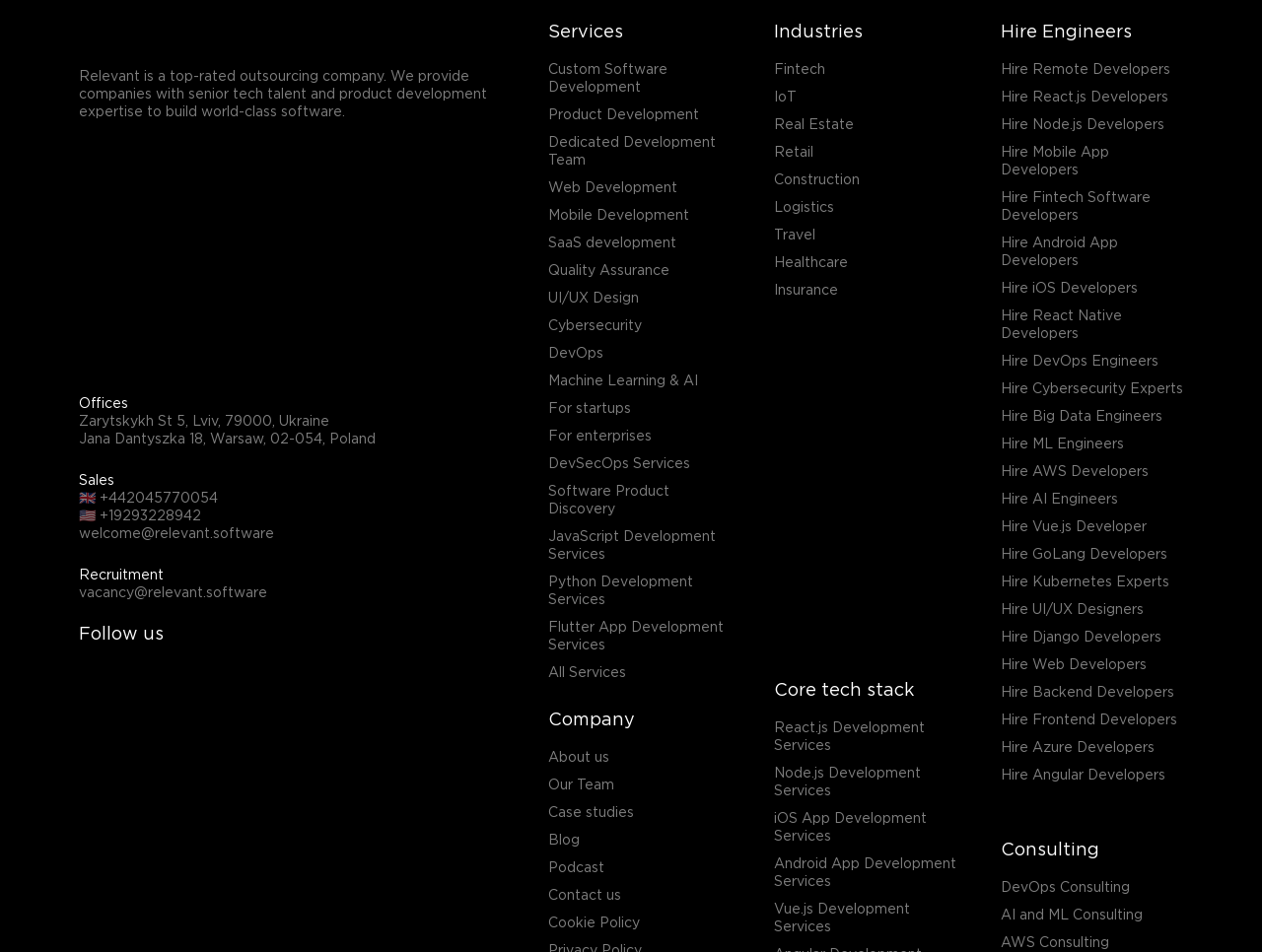Based on what you see in the screenshot, provide a thorough answer to this question: What services does the company provide?

The company provides various software development services, including custom software development, product development, dedicated development team, web development, mobile development, and more, as listed in the 'Services' section of the webpage.